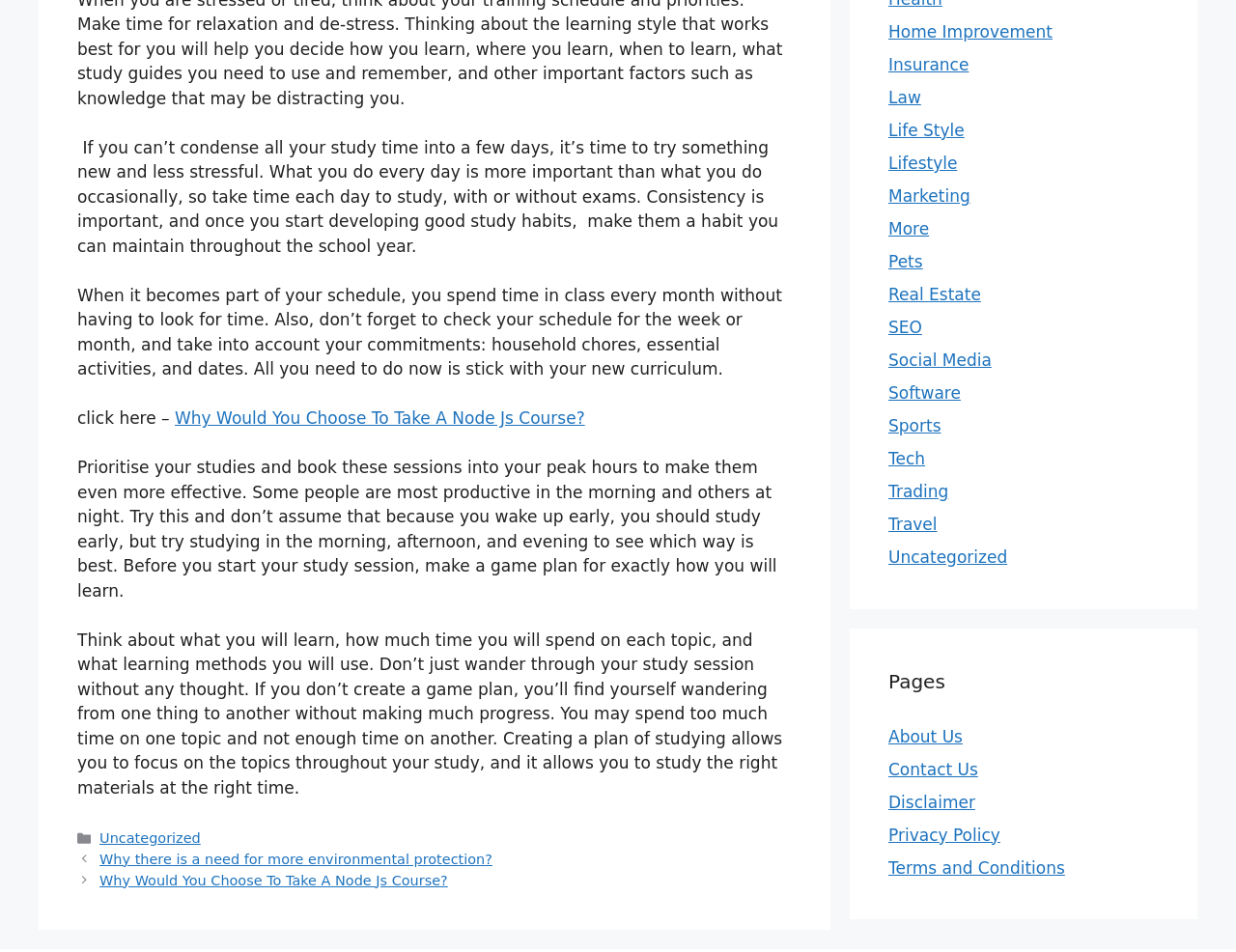Provide the bounding box coordinates of the area you need to click to execute the following instruction: "click on 'Contact Us'".

[0.719, 0.798, 0.791, 0.818]